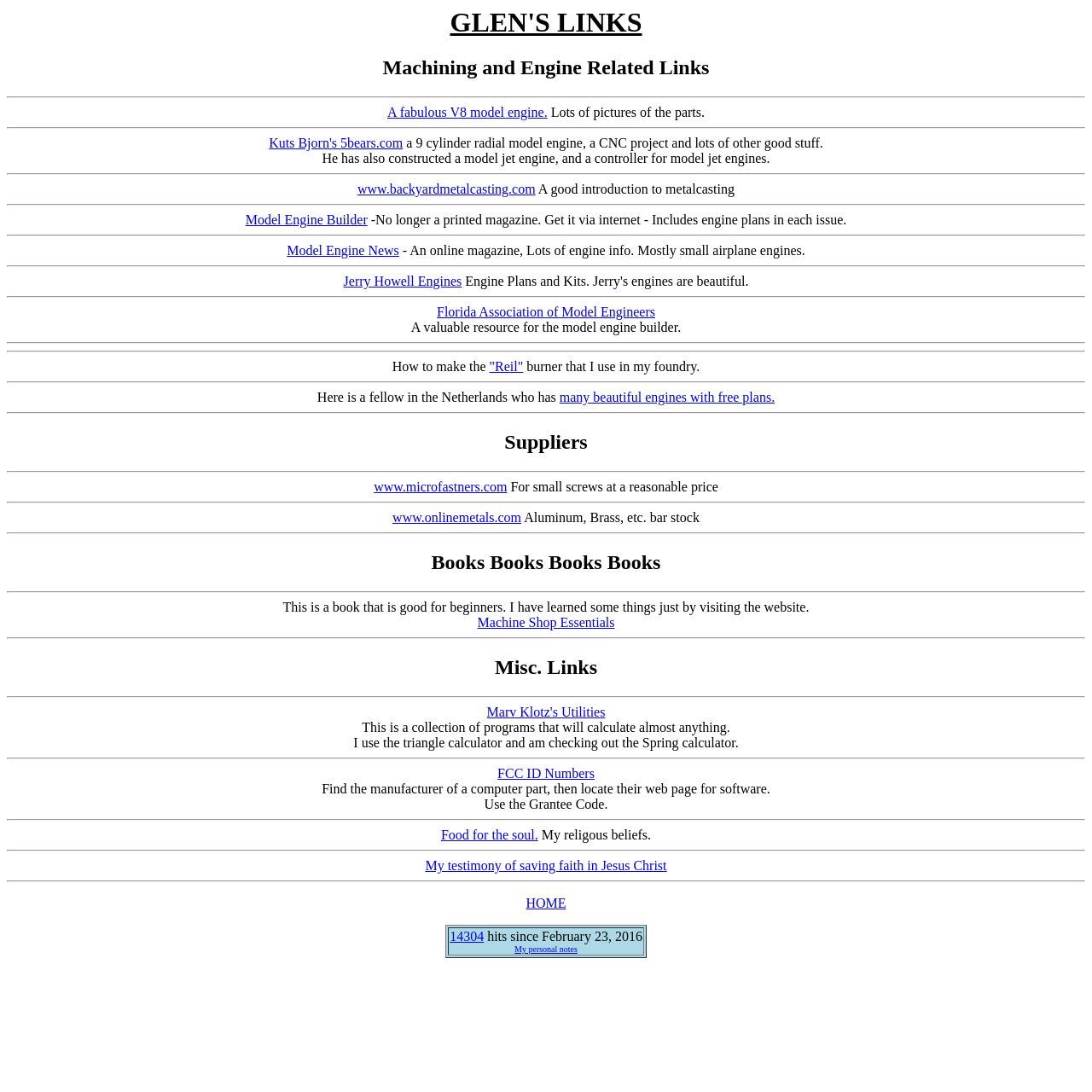Locate the bounding box coordinates of the element that should be clicked to execute the following instruction: "Explore the Model Engine Builder website".

[0.225, 0.195, 0.337, 0.208]